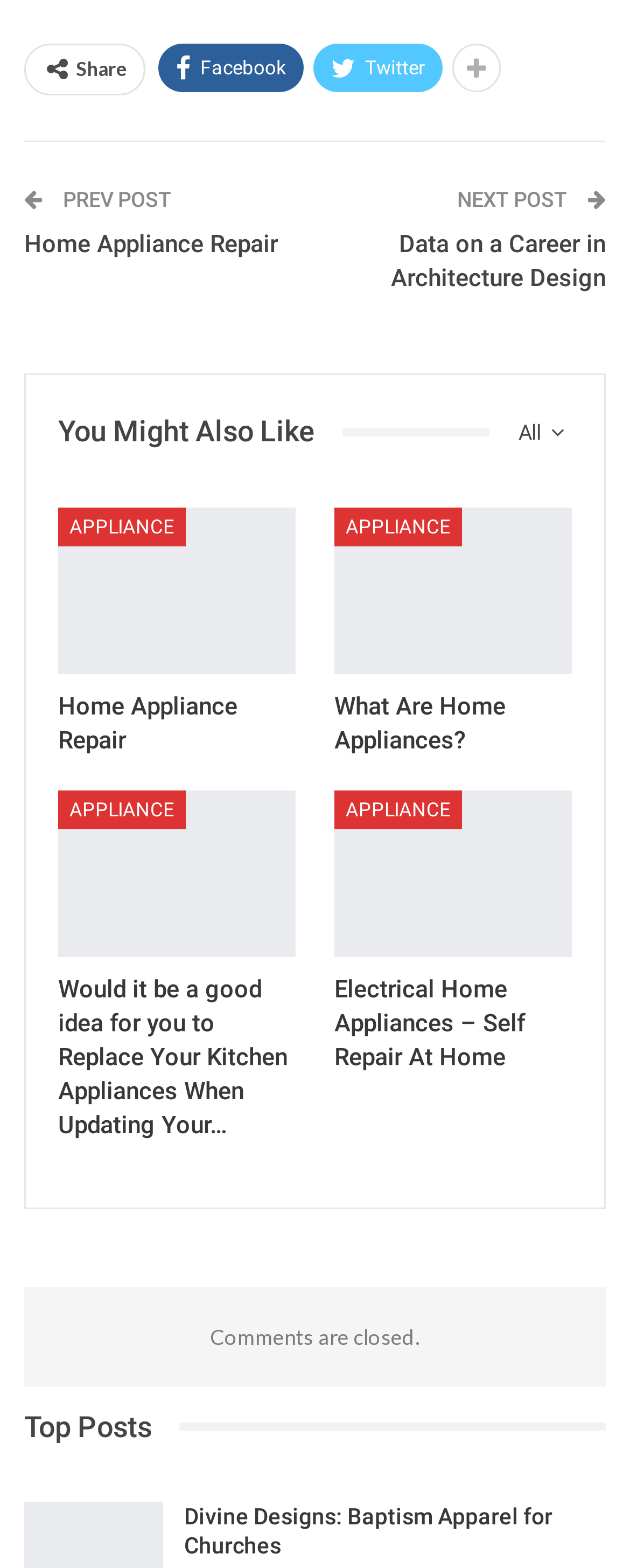Highlight the bounding box coordinates of the element that should be clicked to carry out the following instruction: "View all posts". The coordinates must be given as four float numbers ranging from 0 to 1, i.e., [left, top, right, bottom].

[0.777, 0.26, 0.908, 0.293]